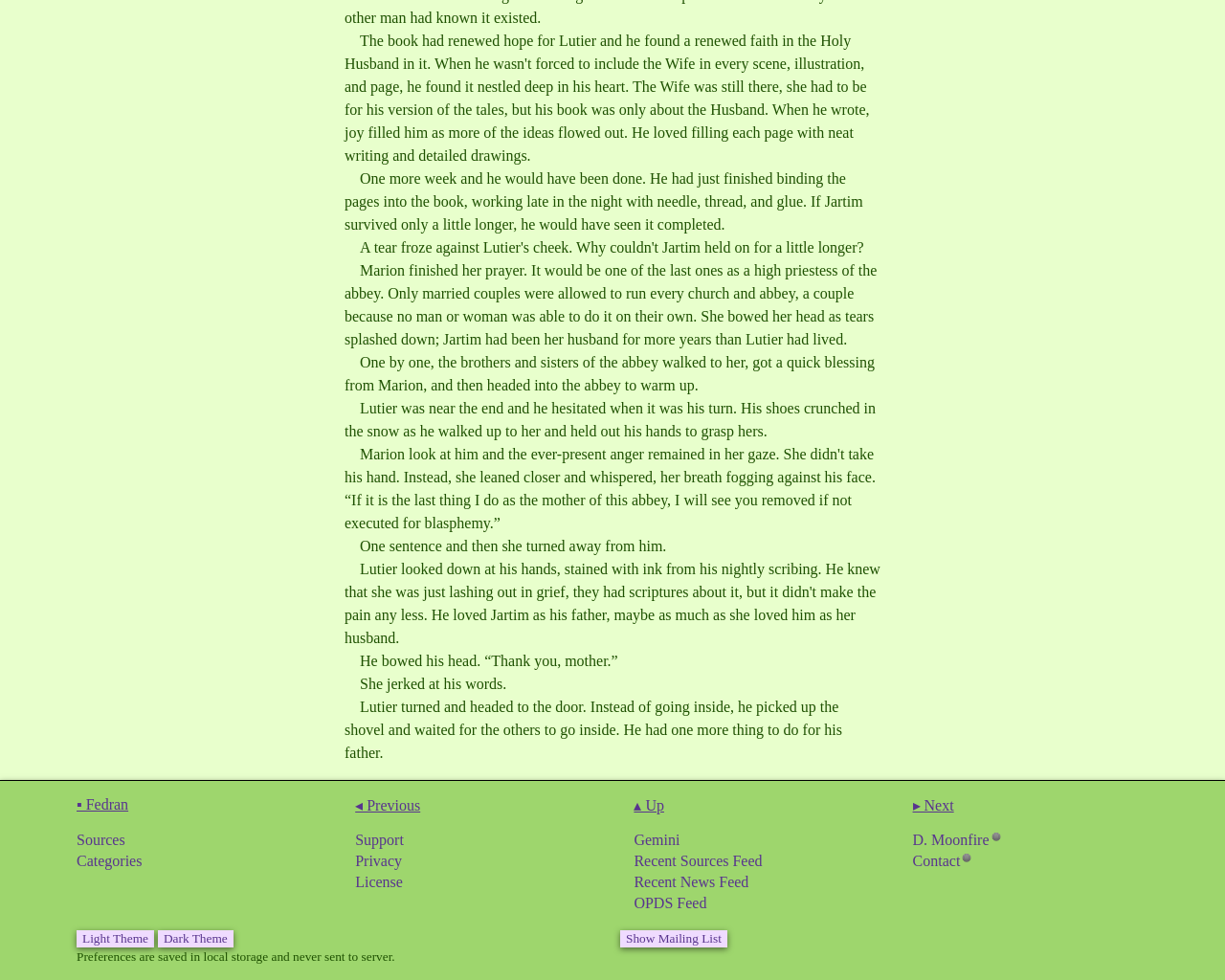Extract the bounding box coordinates of the UI element described by: "Support". The coordinates should include four float numbers ranging from 0 to 1, e.g., [left, top, right, bottom].

[0.29, 0.847, 0.5, 0.868]